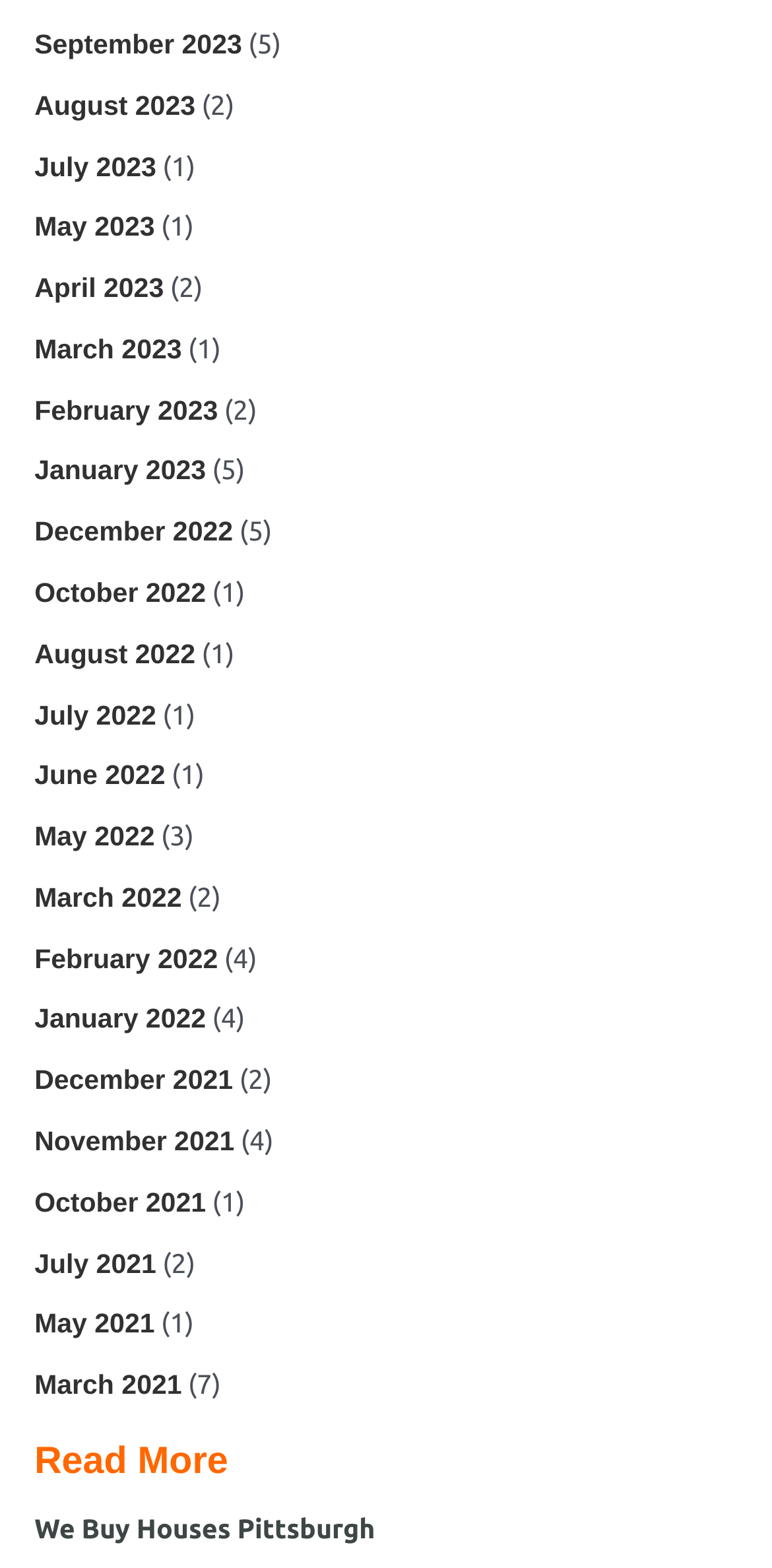Are all months listed in chronological order?
Refer to the screenshot and answer in one word or phrase.

No